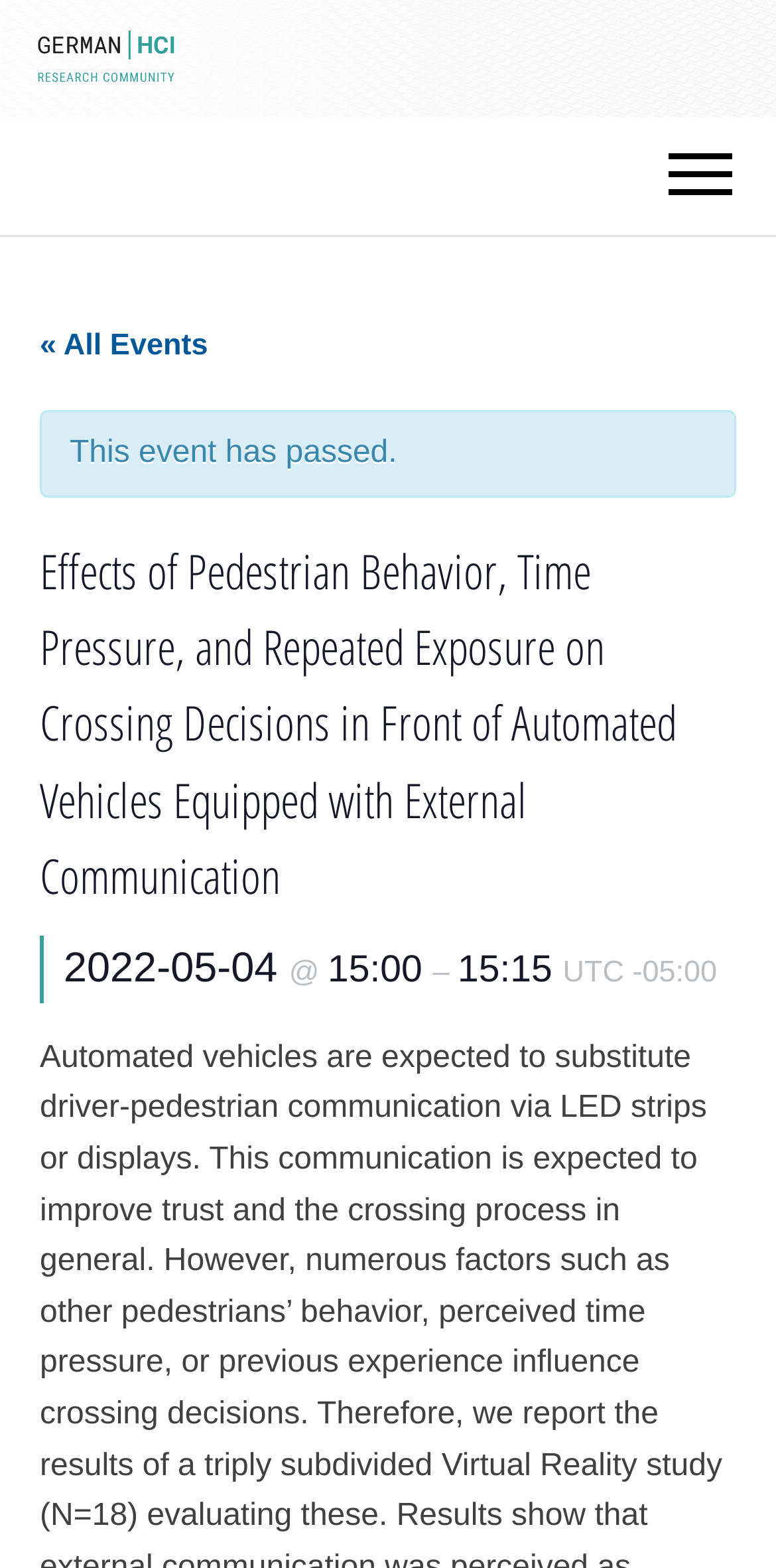Extract the bounding box coordinates of the UI element described: "« All Events". Provide the coordinates in the format [left, top, right, bottom] with values ranging from 0 to 1.

[0.051, 0.209, 0.268, 0.23]